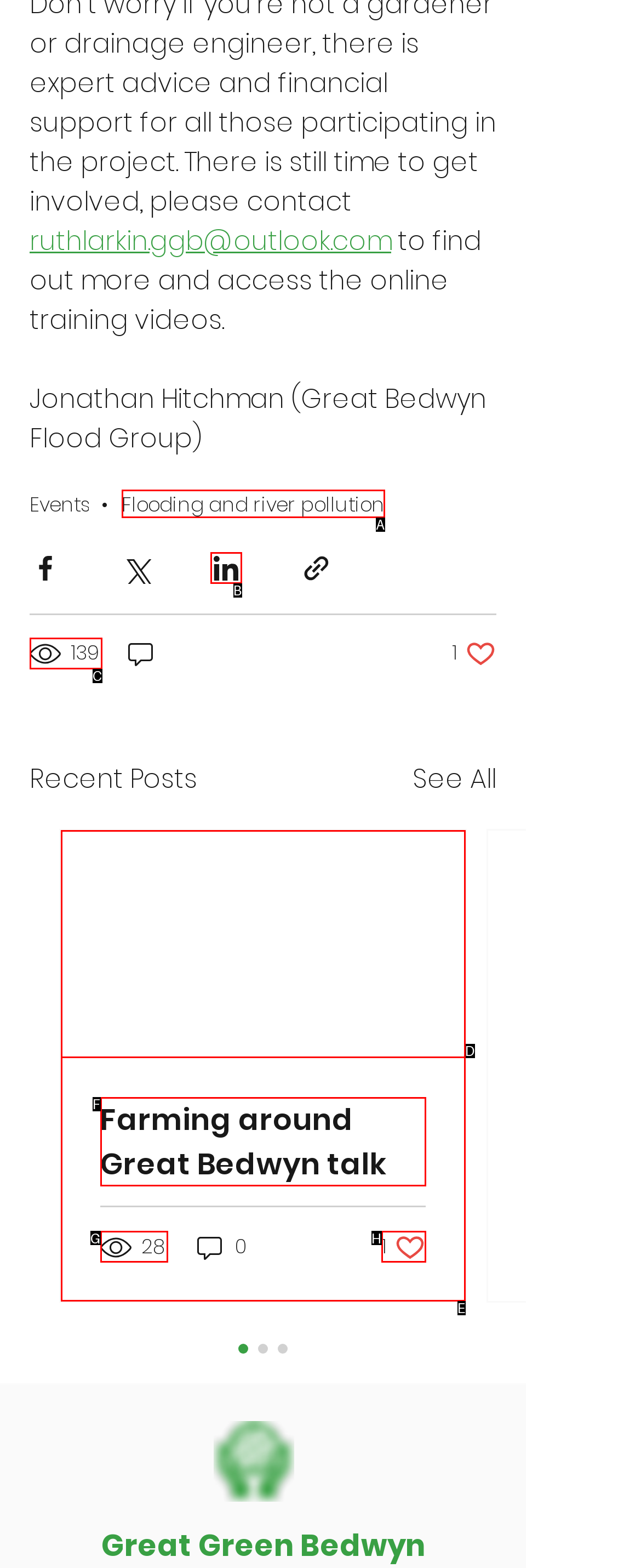Using the provided description: aria-label="Share via LinkedIn", select the most fitting option and return its letter directly from the choices.

B